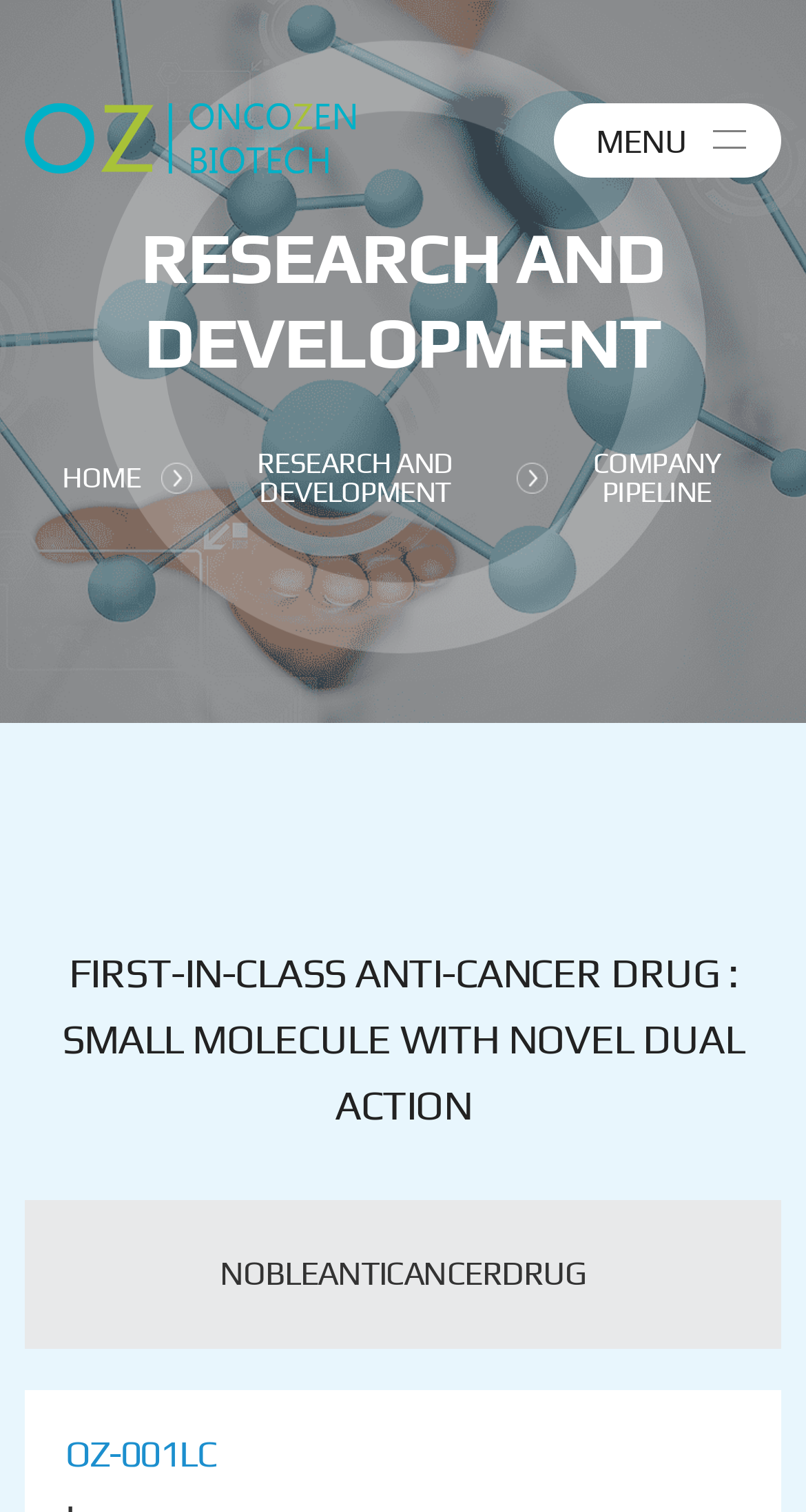Answer the question using only a single word or phrase: 
What is the research focus?

Anti-cancer drug